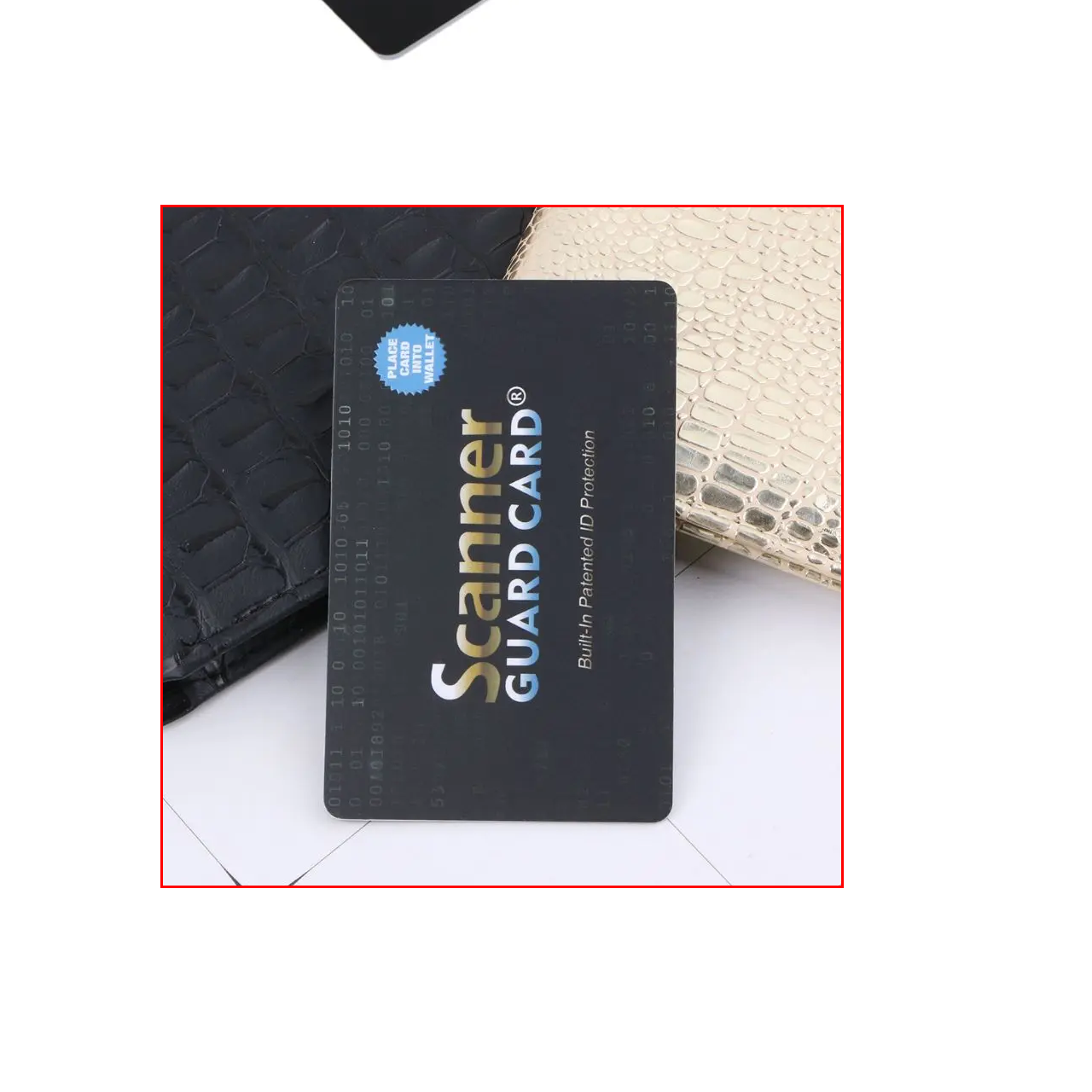Elaborate on the image enclosed by the red box with a detailed description.

The image showcases a "Scanner Guard Card," prominently displayed against a backdrop of textured wallet surfaces. The card features a sleek black design with the words "Scanner Guard Card" printed in bold, modern typography, where "Scanner" is highlighted in a vibrant gradient of gold and blue. Below the main title, the card proudly states "Built-in Patented ID Protection," indicating its purpose of safeguarding personal information. The wallet’s surface behind the card is textured, with a glossy black finish to the left and an elegant, light-toned, reptilian embossed pattern on the right. This arrangement illustrates the card's intended use for secure storage within a stylish wallet, emphasizing both protection and aesthetic appeal.